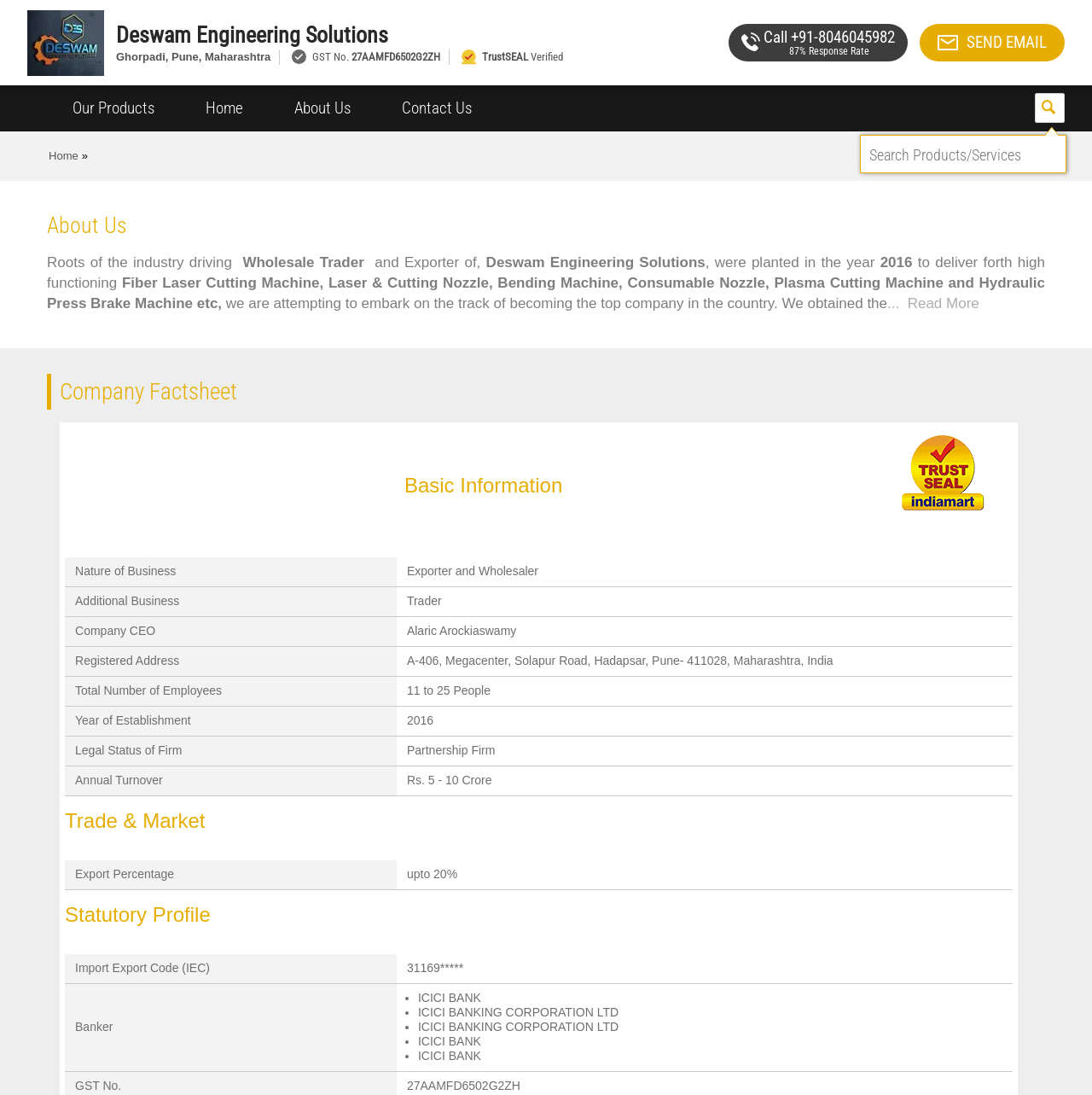Identify the bounding box coordinates for the element that needs to be clicked to fulfill this instruction: "Read more about the company". Provide the coordinates in the format of four float numbers between 0 and 1: [left, top, right, bottom].

[0.824, 0.27, 0.897, 0.284]